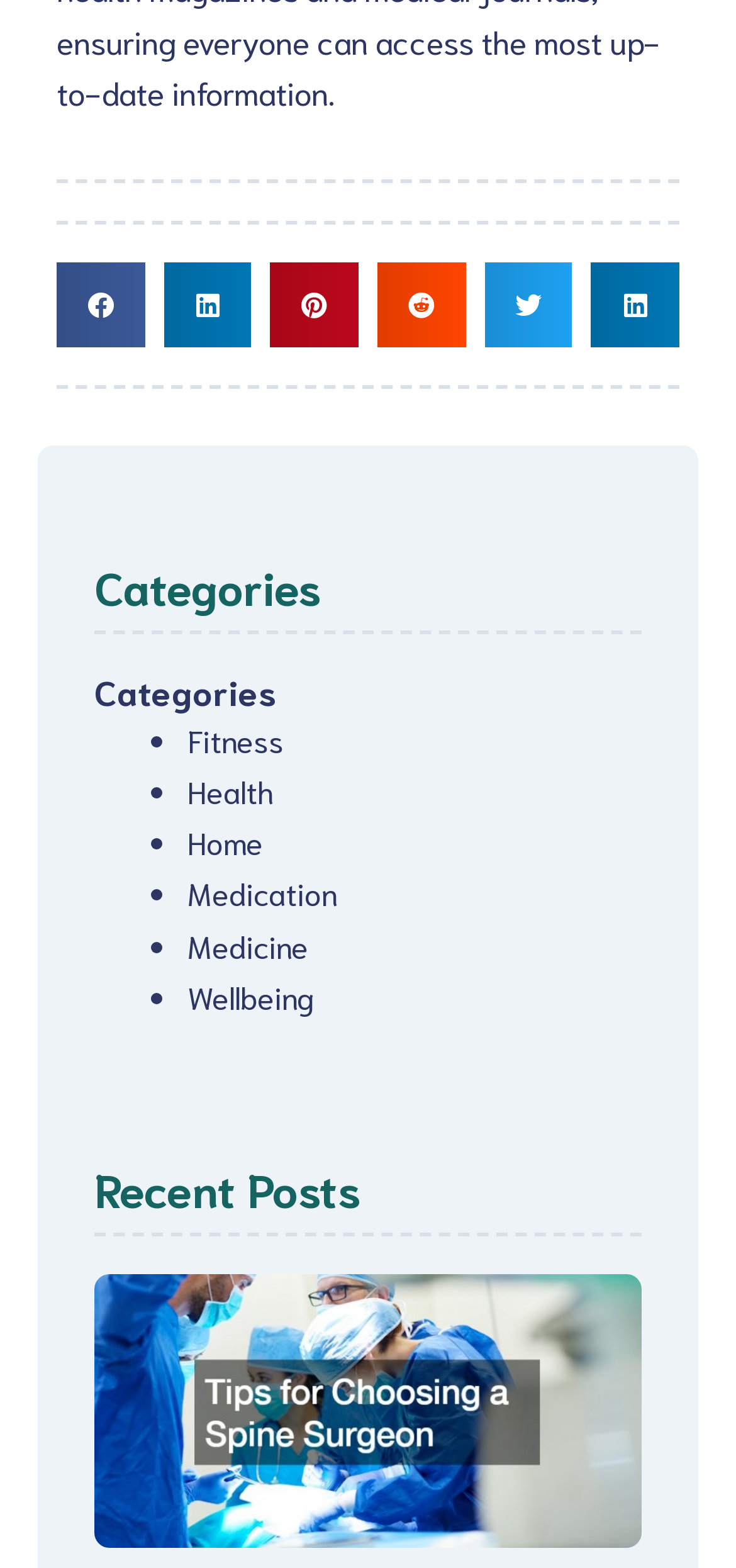Please provide a one-word or phrase answer to the question: 
How many list markers are there in the categories section?

6